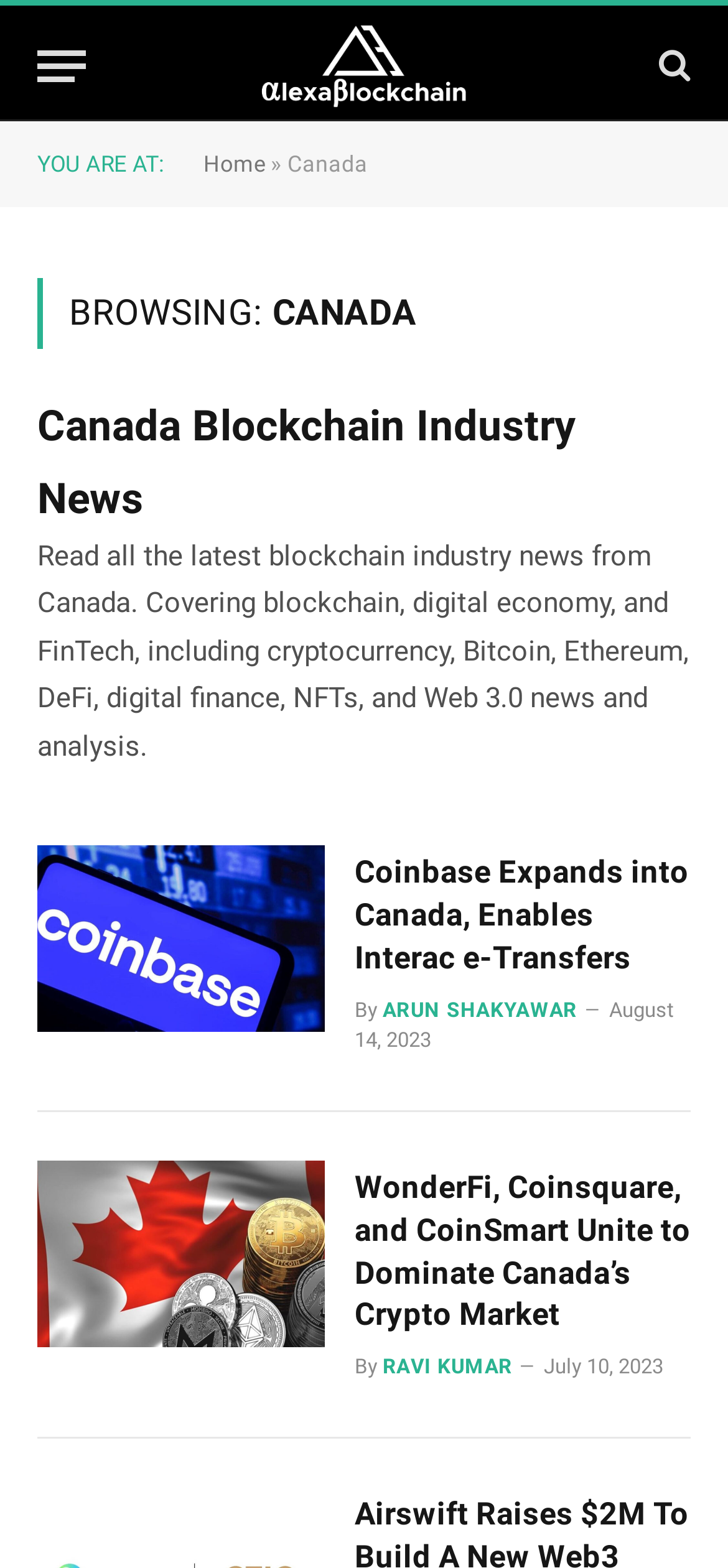Provide the bounding box coordinates for the UI element that is described by this text: "Arun Shakyawar". The coordinates should be in the form of four float numbers between 0 and 1: [left, top, right, bottom].

[0.526, 0.637, 0.793, 0.652]